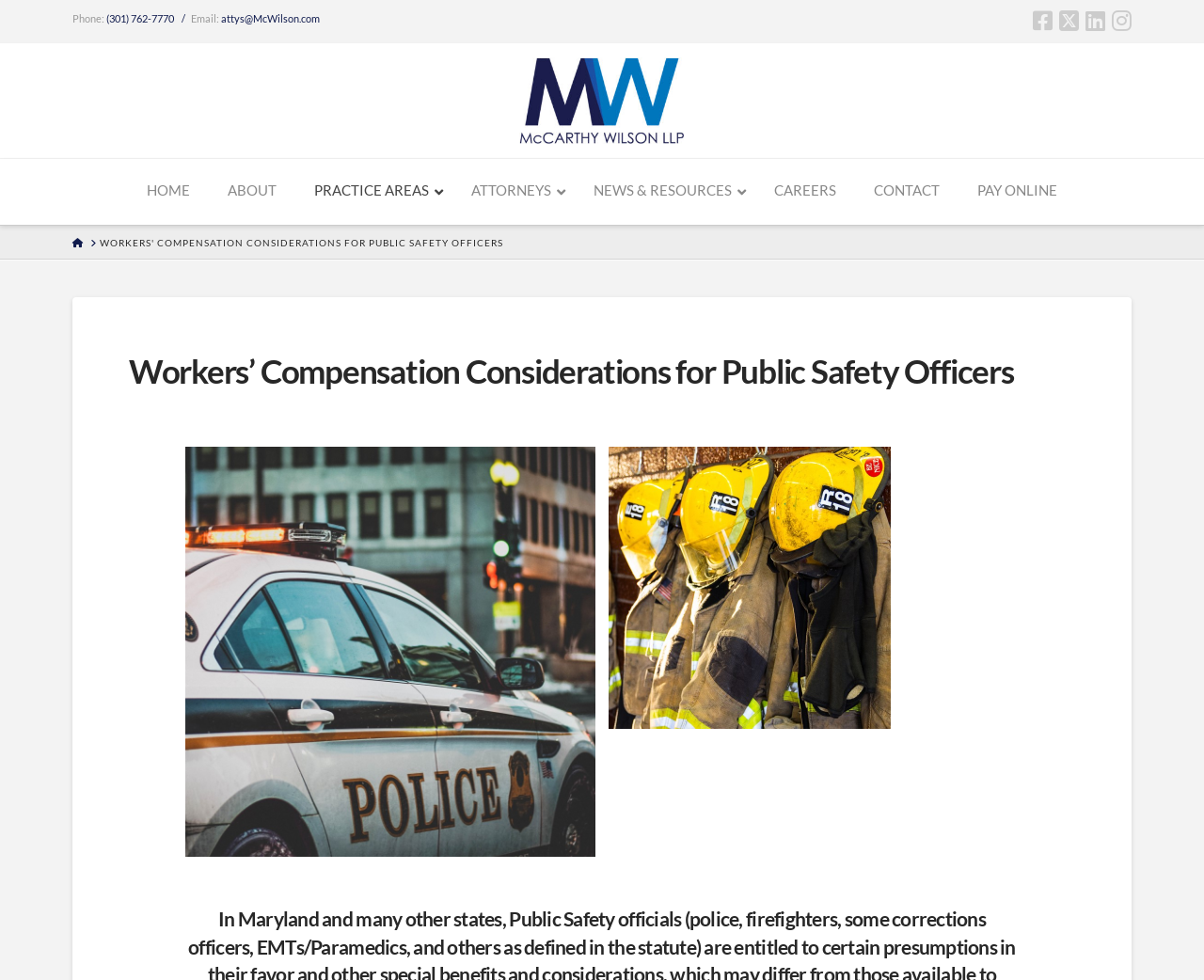Please give the bounding box coordinates of the area that should be clicked to fulfill the following instruction: "Visit Facebook page". The coordinates should be in the format of four float numbers from 0 to 1, i.e., [left, top, right, bottom].

[0.858, 0.01, 0.874, 0.033]